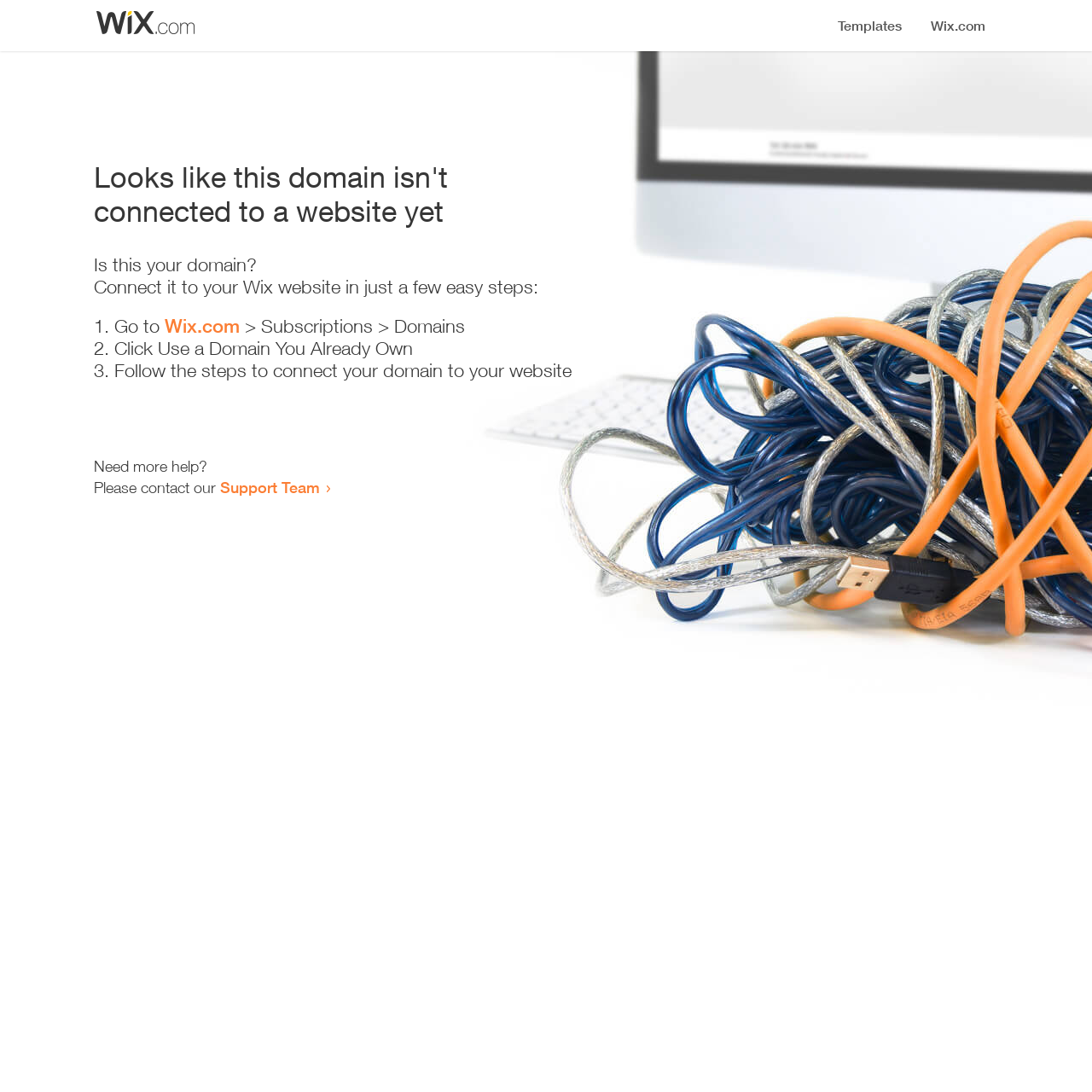Where should I go to start connecting my domain?
Answer the question with a single word or phrase, referring to the image.

Wix.com